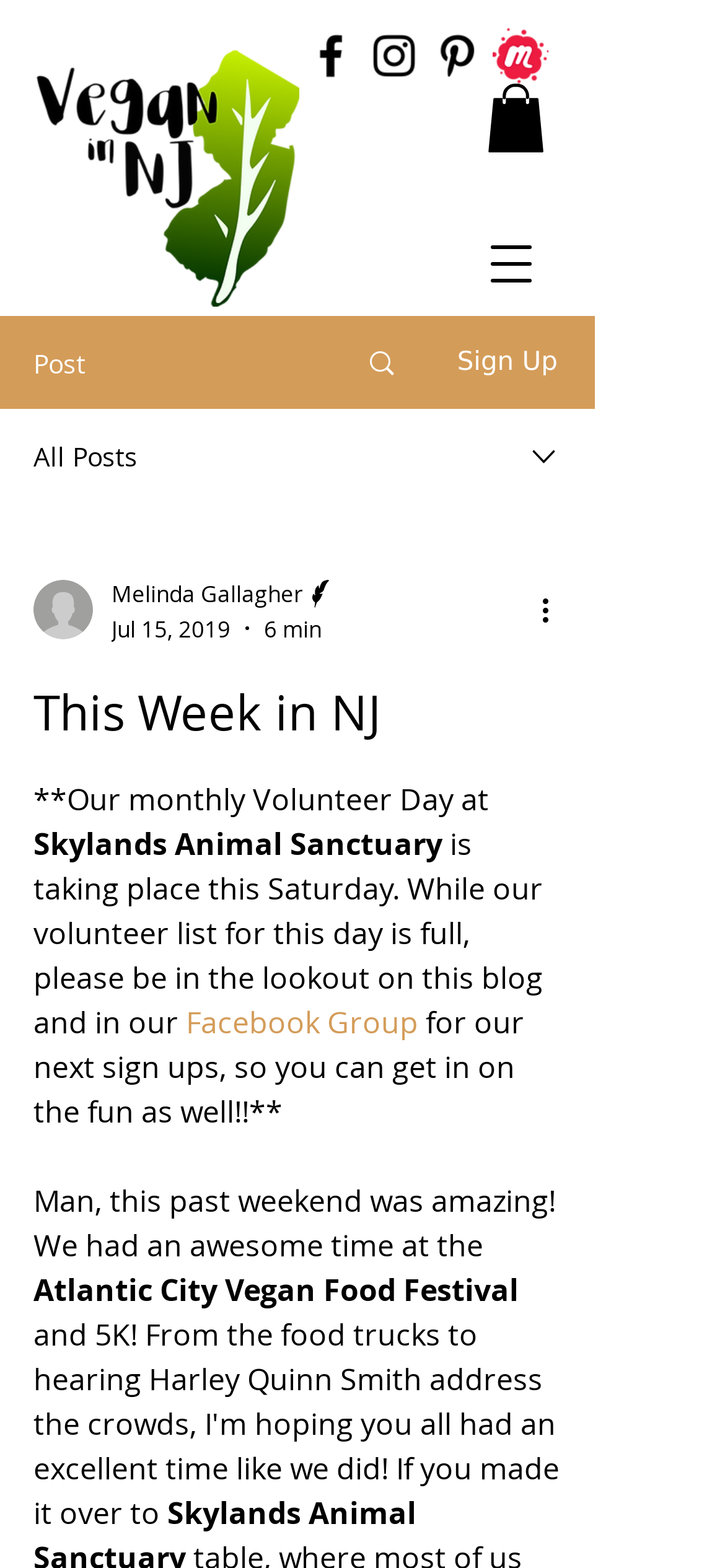Provide the bounding box for the UI element matching this description: "Facebook Group".

[0.256, 0.639, 0.587, 0.665]